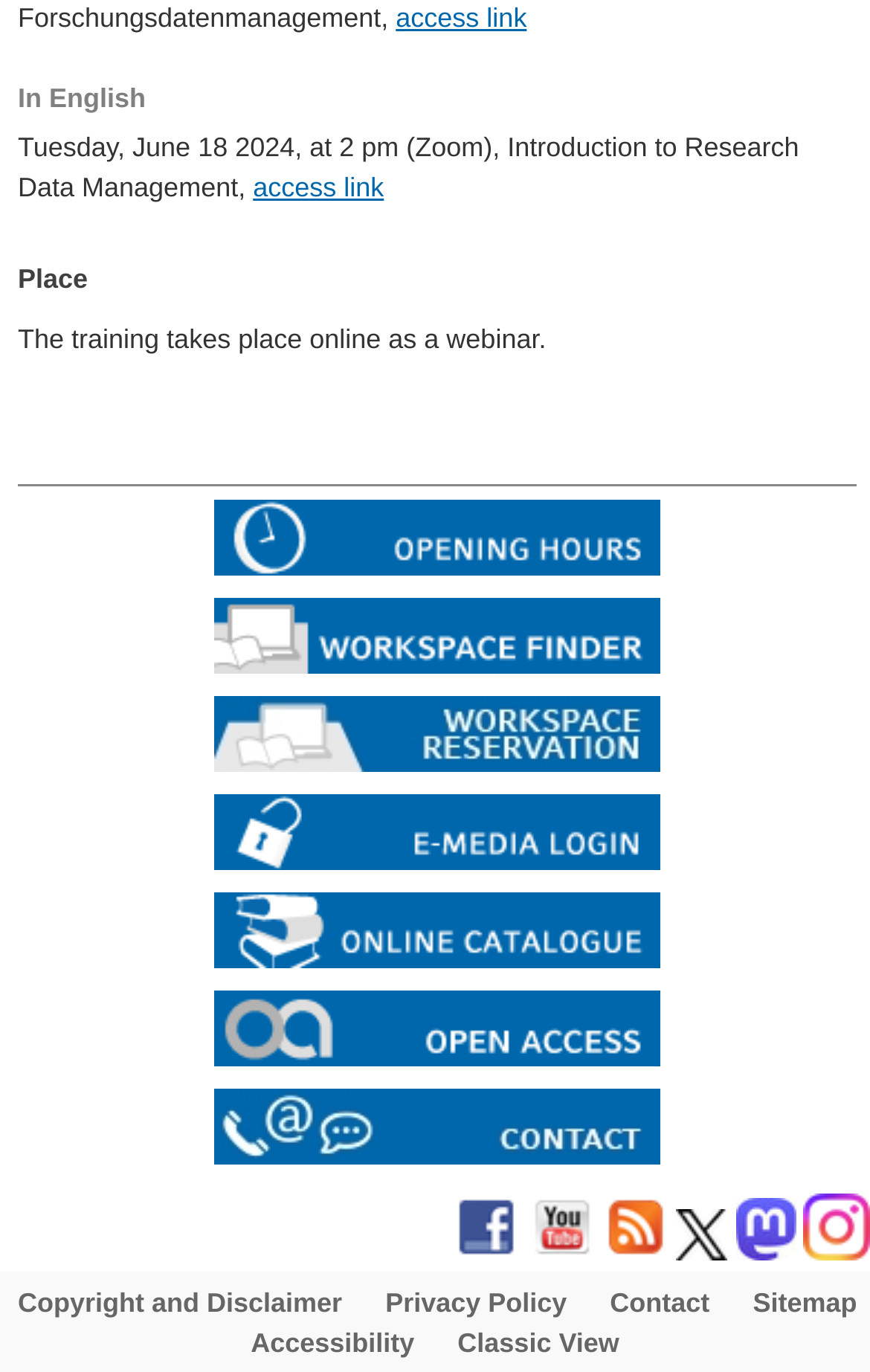Find and provide the bounding box coordinates for the UI element described with: "About Us".

None